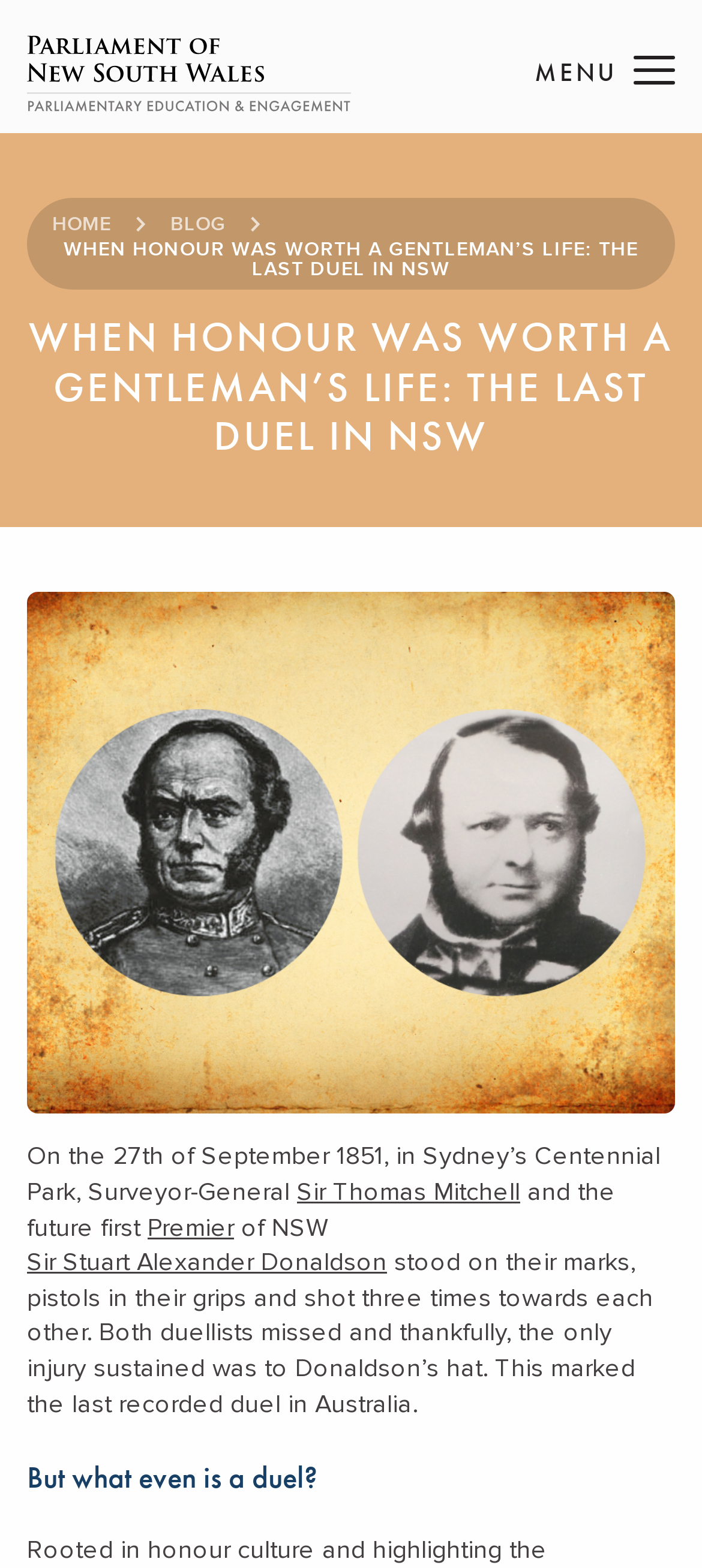What was the only injury sustained in the duel?
Based on the image, provide a one-word or brief-phrase response.

Donaldson’s hat